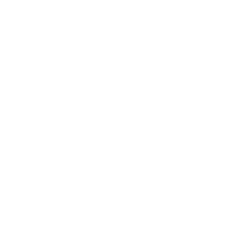What is the focus of Agrodit's business?
Utilize the information in the image to give a detailed answer to the question.

The caption states that the design of the logo is sleek and modern, suggesting a focus on precision and efficiency, which is fitting for a business aimed at enhancing irrigation, fertilization, and herbicide applications.